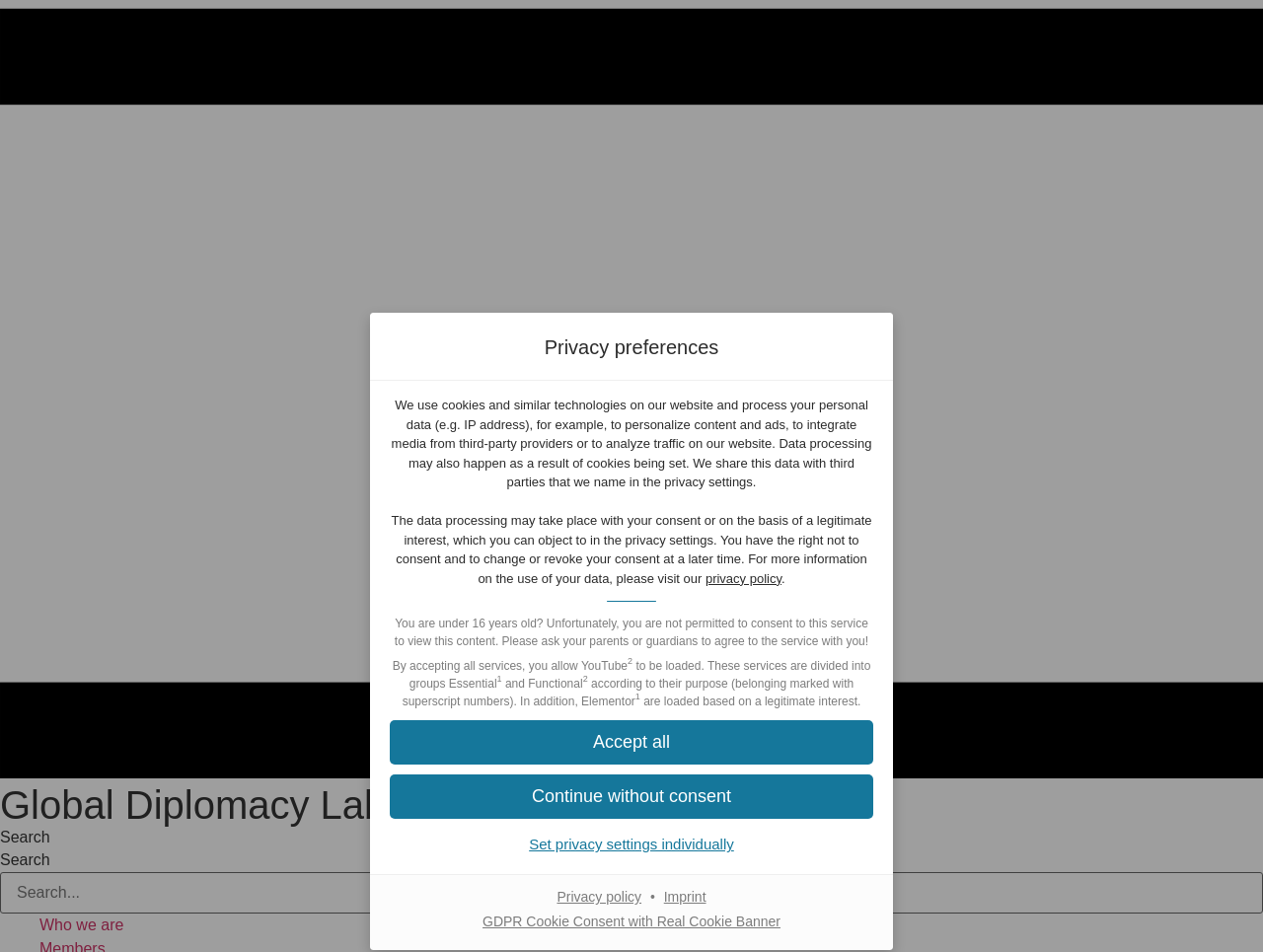Refer to the image and provide an in-depth answer to the question:
How many options are available for privacy settings?

There are three options available for privacy settings: 'Accept all', 'Continue without consent', and 'Set privacy settings individually', which are represented by three buttons on the webpage.